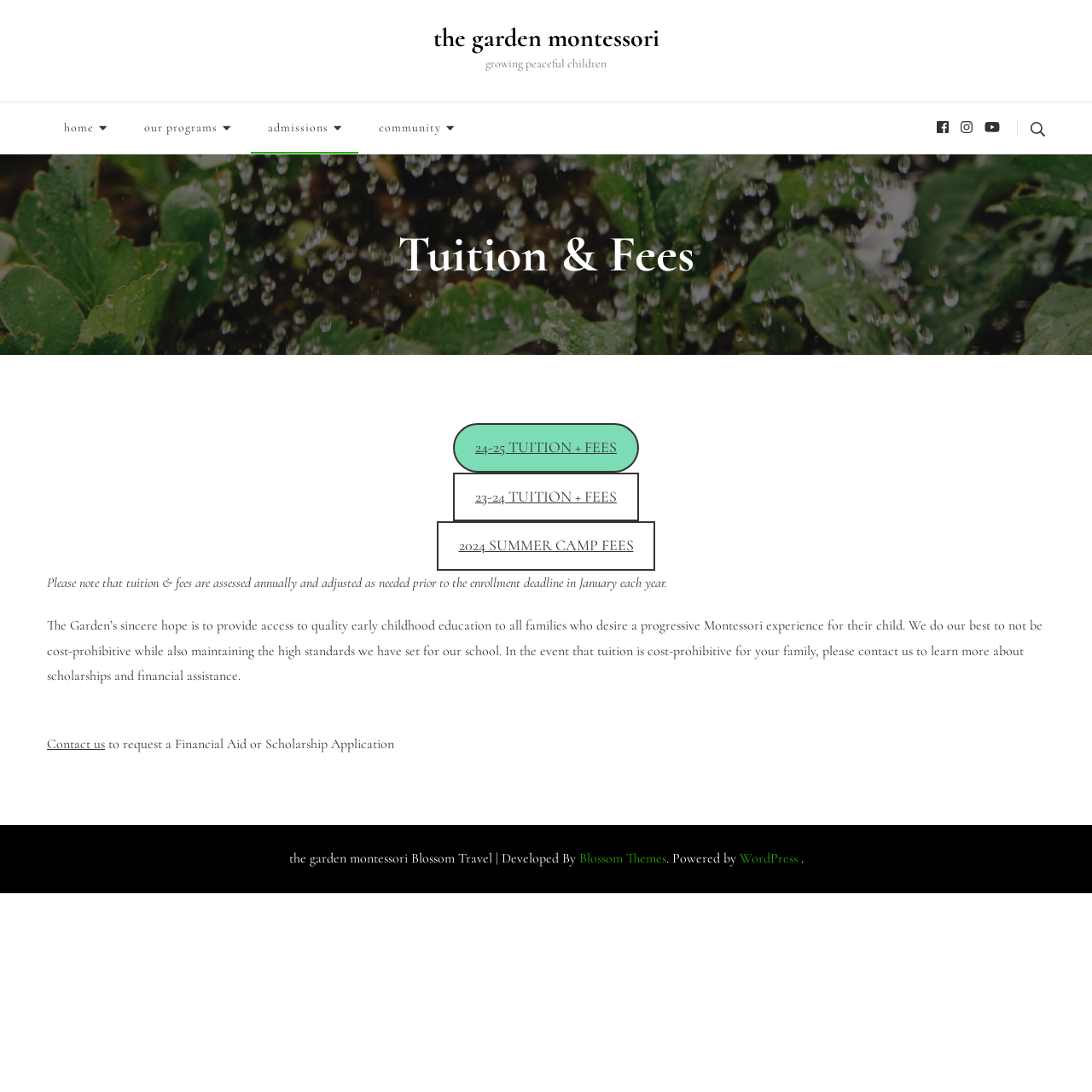Answer the question in one word or a short phrase:
What is the theme of the webpage's design?

Montessori